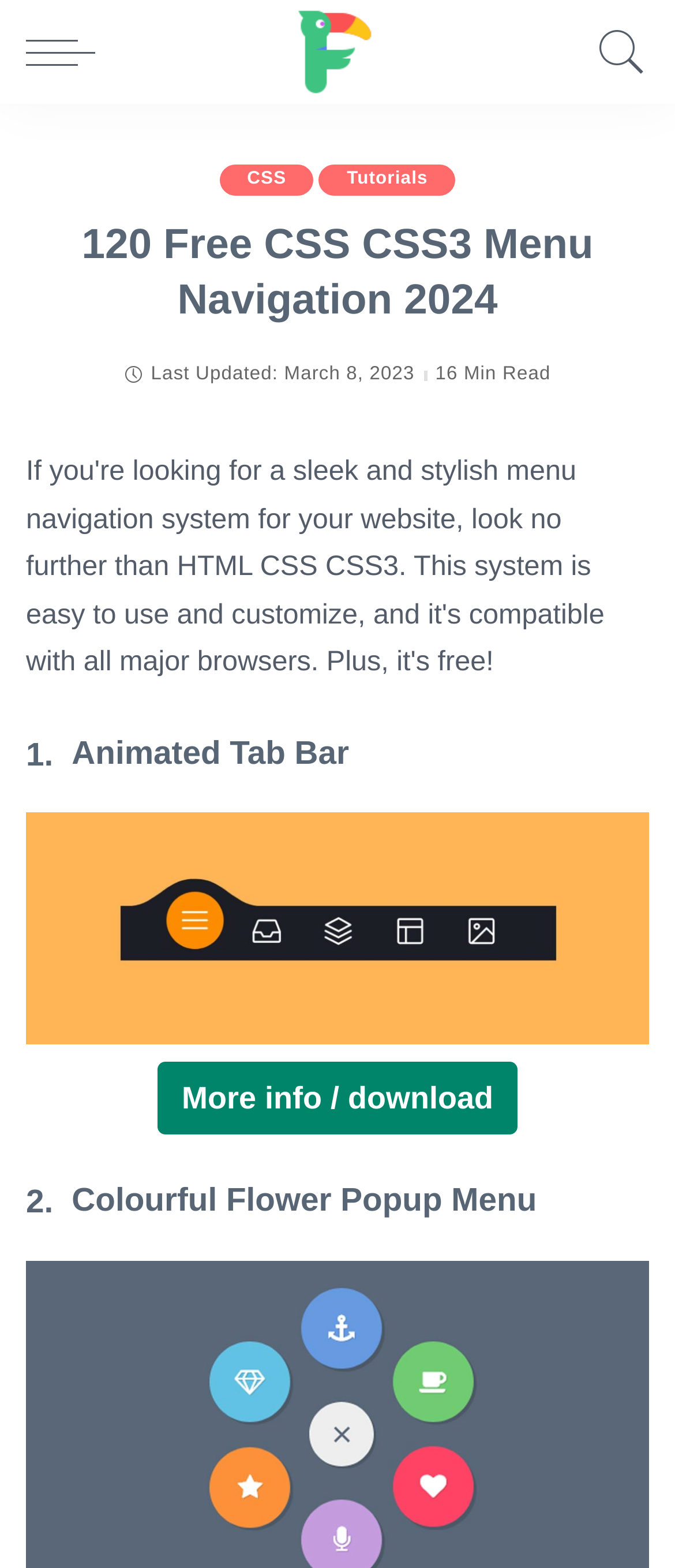Determine the bounding box coordinates for the UI element with the following description: "CSS". The coordinates should be four float numbers between 0 and 1, represented as [left, top, right, bottom].

[0.325, 0.105, 0.465, 0.125]